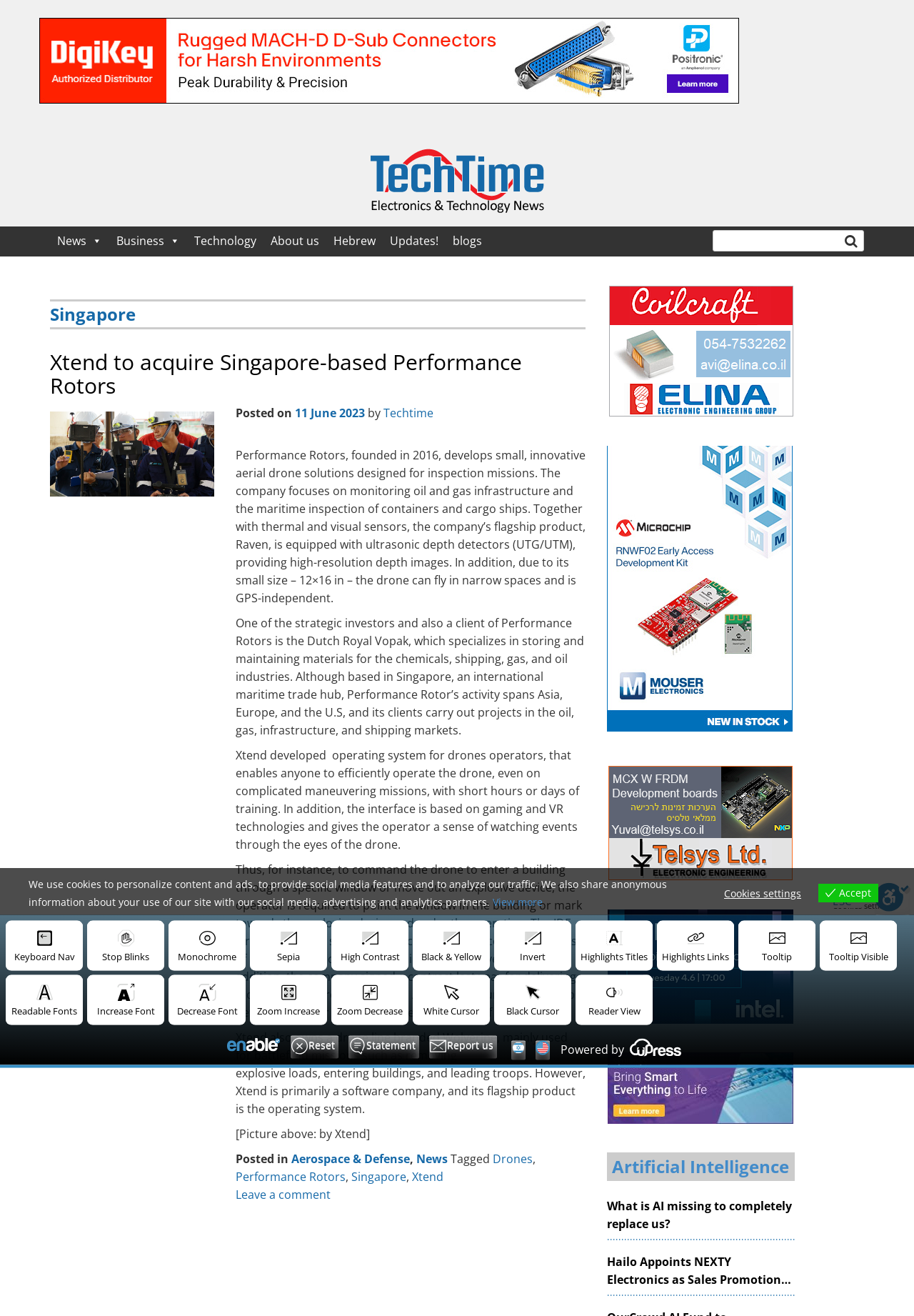Generate a comprehensive description of the webpage content.

The webpage is about Singapore-Israel electronics news. At the top, there is an advertisement banner. Below it, there are several links to different sections of the website, including News, Business, Technology, About us, Hebrew, Updates!, and blogs. On the right side, there is a search bar.

The main content of the webpage is an article about Xtend acquiring Singapore-based Performance Rotors. The article has a heading and a brief summary, followed by a detailed description of Performance Rotors' products and services. The article also mentions Xtend's operating system for drones and its applications.

Below the article, there are several figures, likely images, with links to other articles or websites. There is also a section with links to related articles, including one about Artificial Intelligence.

At the bottom of the webpage, there is a footer section with links to different categories, including Aerospace & Defense, News, and tags such as Drones, Performance Rotors, Singapore, and Xtend. There is also a link to leave a comment.

On the left side, there is a layout table with a message about cookies and privacy settings. There are also several buttons and menus, including a toggle enable button, a toolbar, and menu items for keyboard navigation, stopping blinks, and changing the color scheme.

Overall, the webpage appears to be a news article page with related links and features.